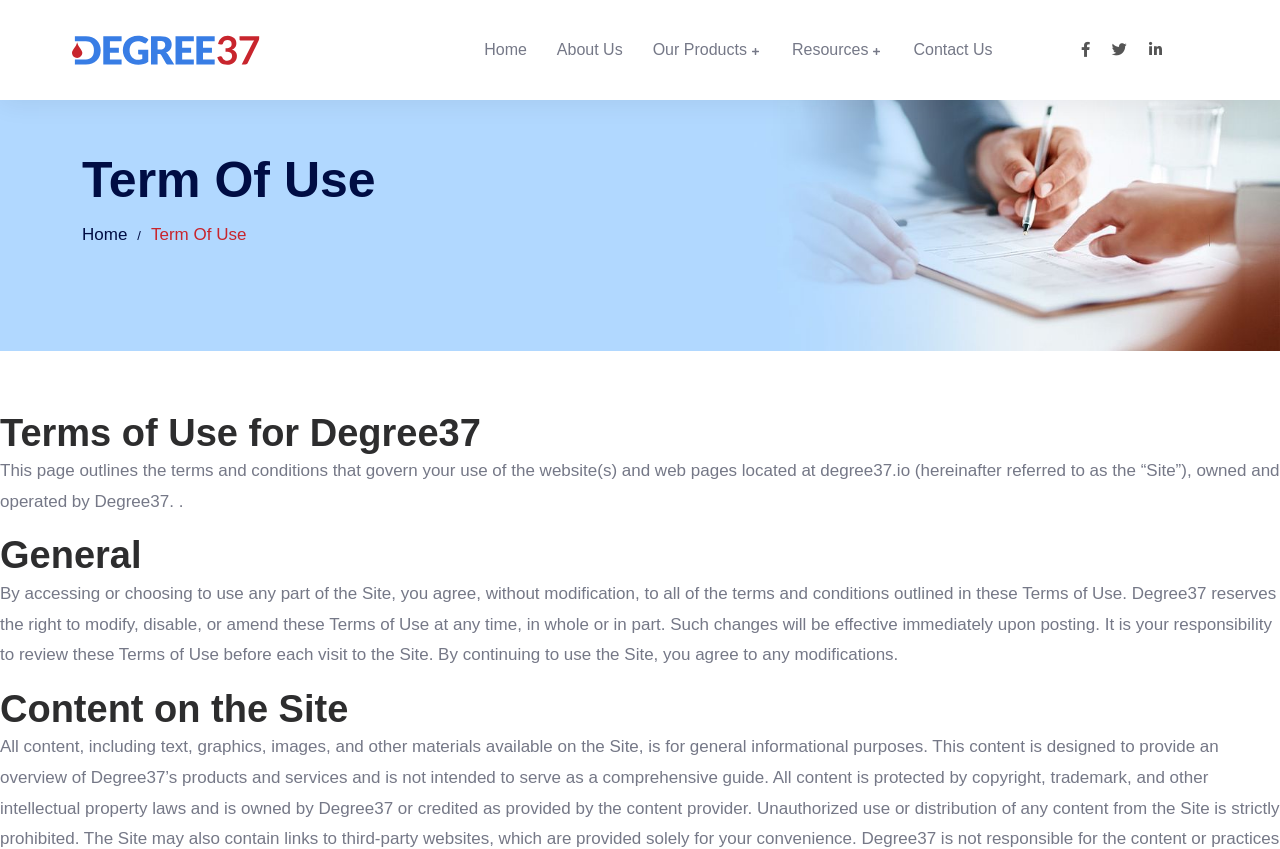Given the element description "Home" in the screenshot, predict the bounding box coordinates of that UI element.

[0.064, 0.265, 0.099, 0.287]